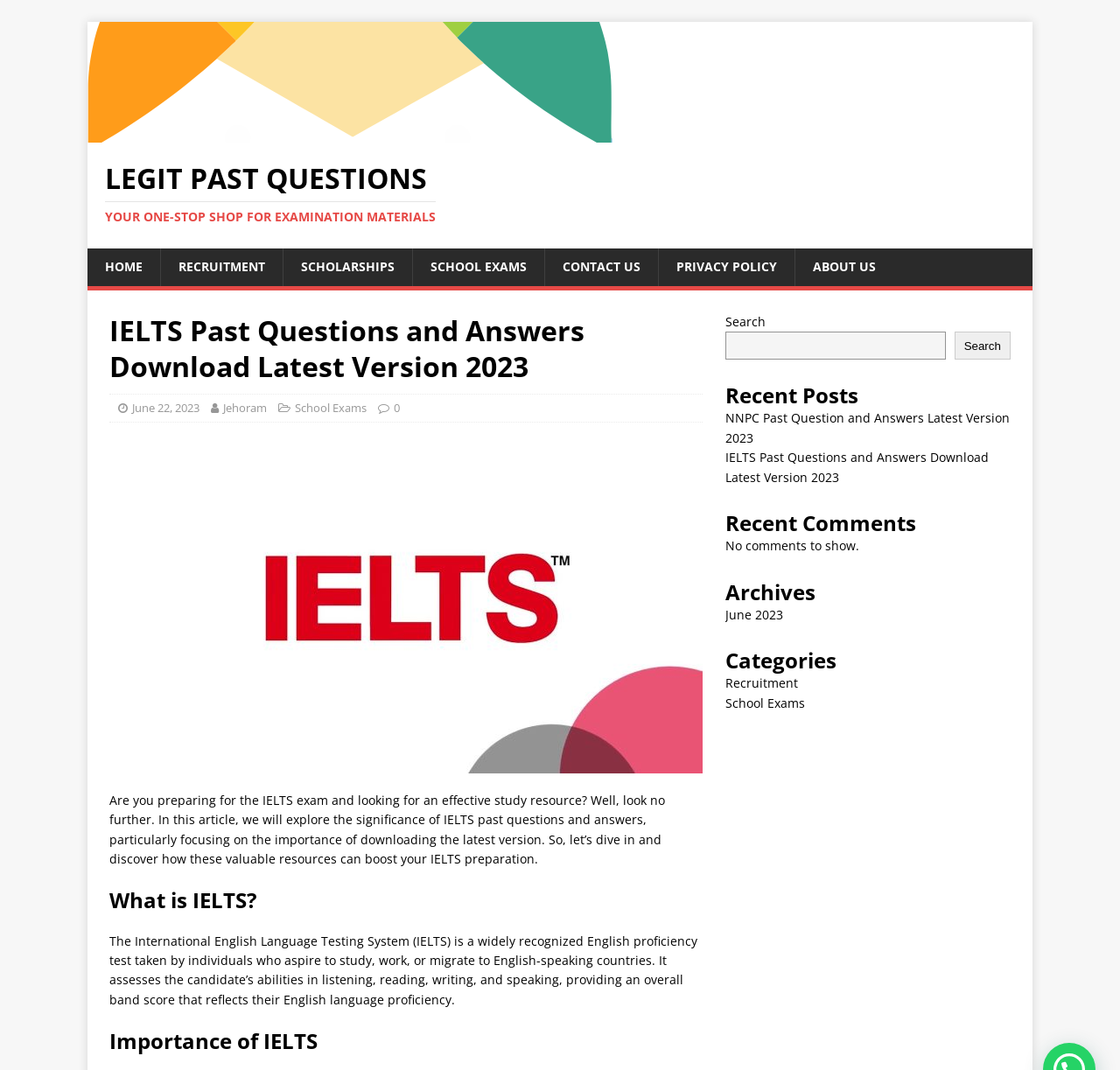Kindly provide the bounding box coordinates of the section you need to click on to fulfill the given instruction: "Search for IELTS materials".

[0.647, 0.31, 0.844, 0.336]